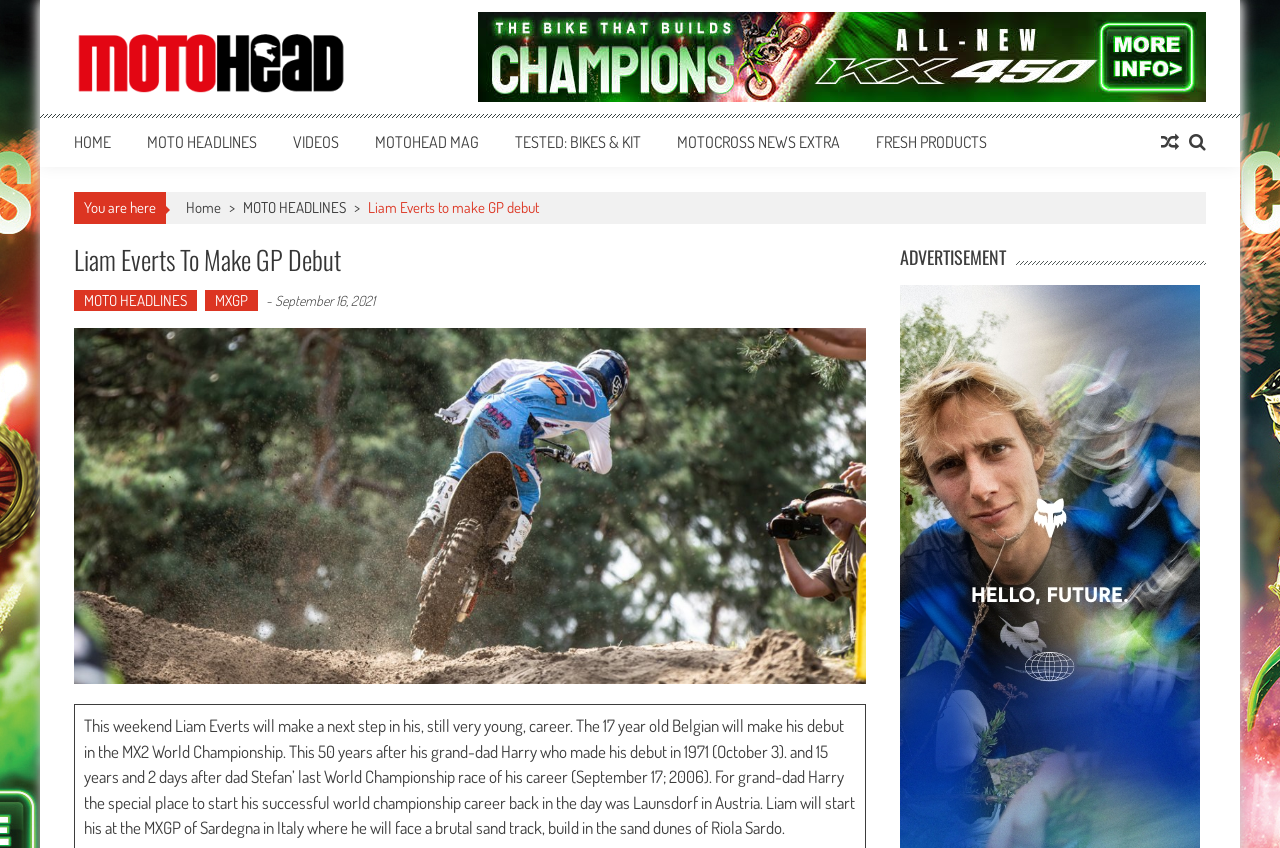Please determine the bounding box coordinates for the element that should be clicked to follow these instructions: "go to MotoHead homepage".

[0.058, 0.033, 0.273, 0.118]